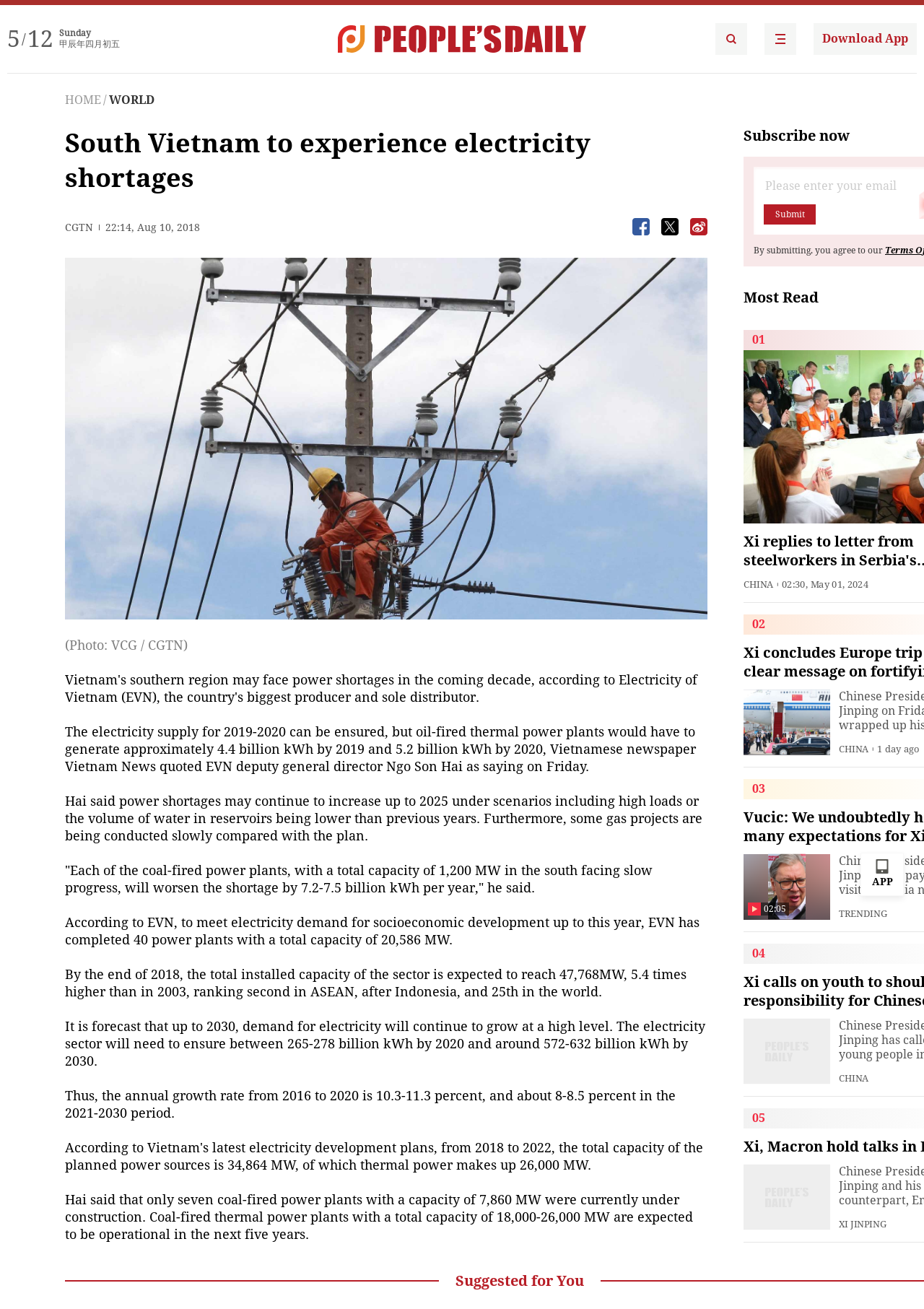What is the date of the article?
Please elaborate on the answer to the question with detailed information.

I found the date of the article by looking at the text '22:14, Aug 10, 2018' which is located below the title 'South Vietnam to experience electricity shortages'.